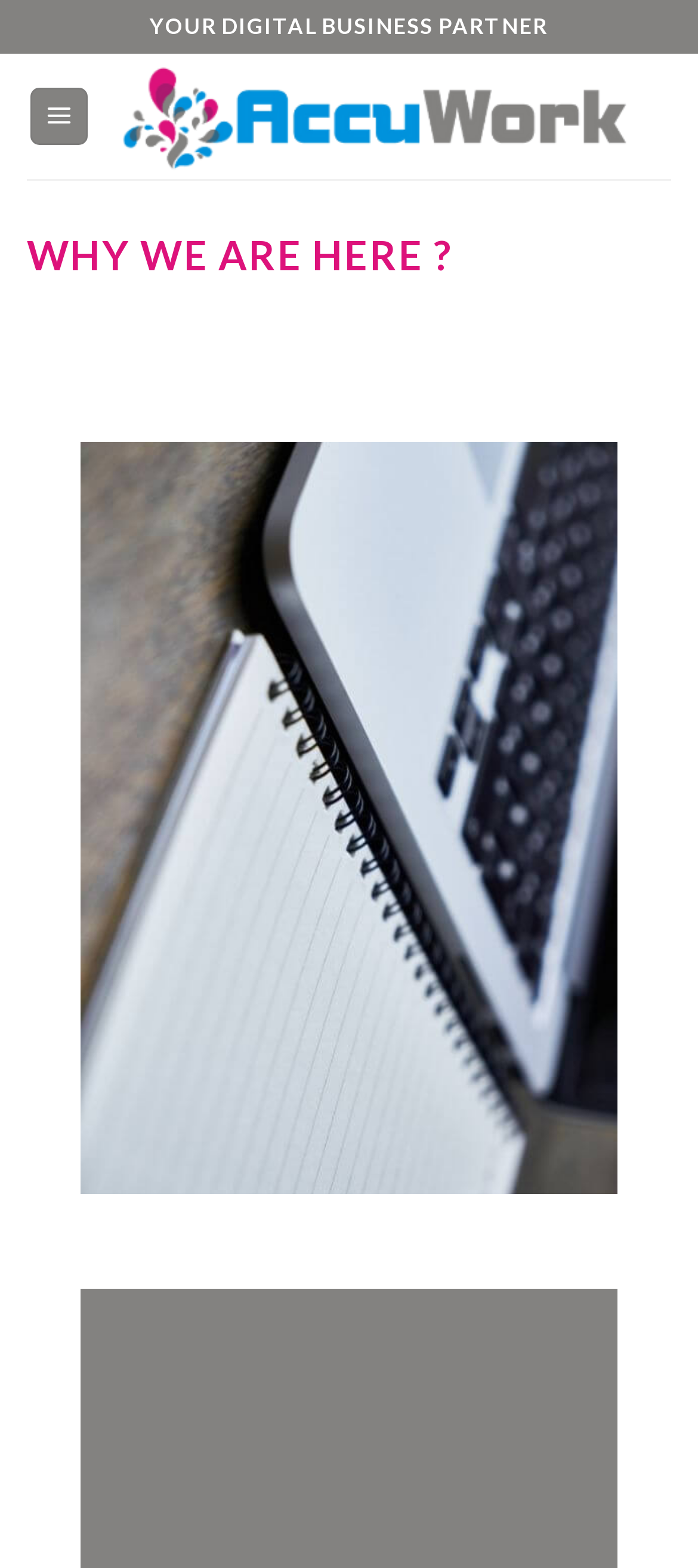Give an in-depth explanation of the webpage layout and content.

The webpage is titled "Why We Are Here? - AccuWork" and appears to be a digital business partner's website. At the top-left corner, there is a "Skip to content" link. Below it, a prominent header reads "YOUR DIGITAL BUSINESS PARTNER" in a wide, centered layout. 

To the right of the header, there is a link to "AccuWork" accompanied by an image of the same name, which takes up a significant portion of the top section. 

On the top-right side, a "Menu" link is present, which, when expanded, controls the "main-menu" section. This menu section contains a header with a heading that reads "WHY WE ARE HERE?", taking up a significant portion of the top section.